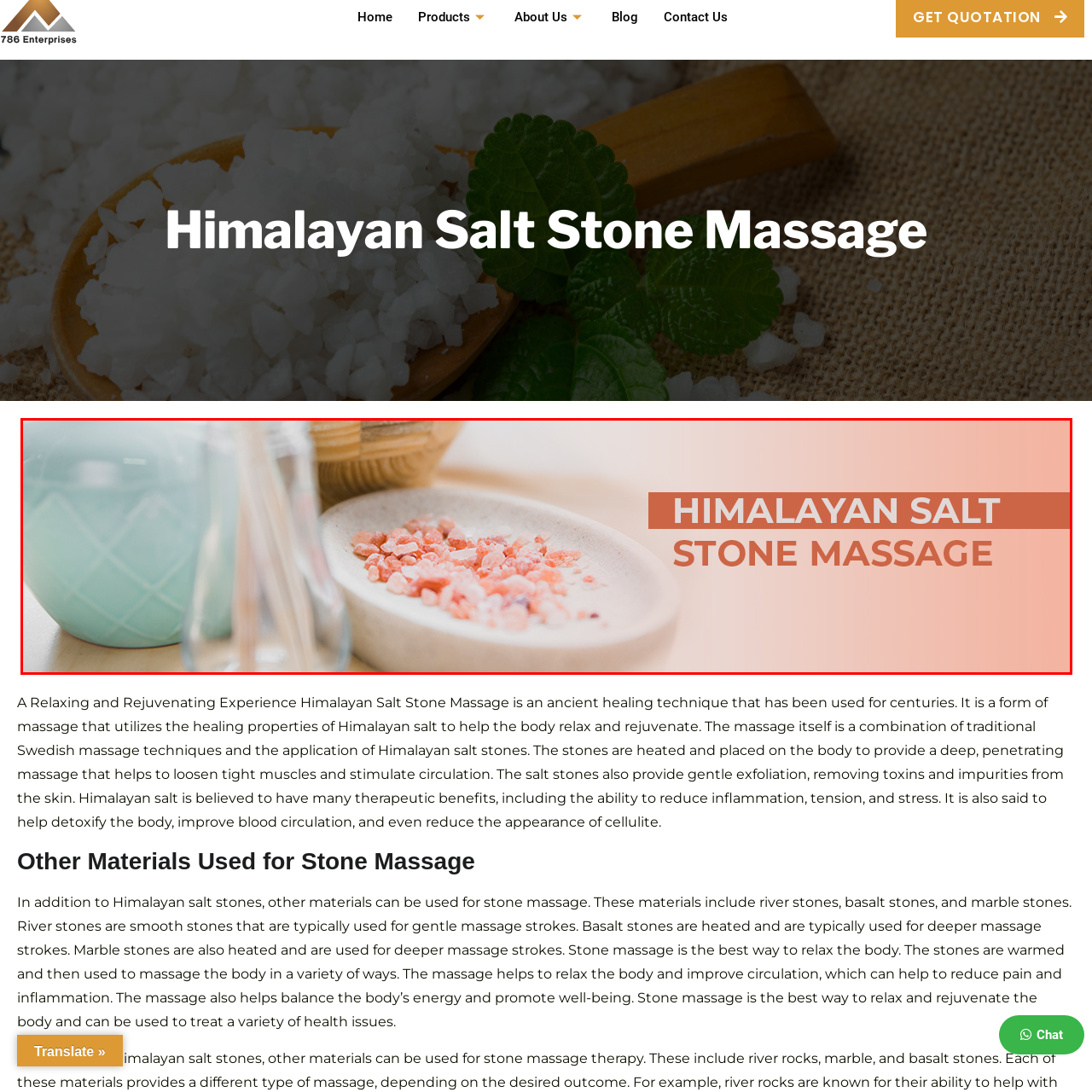Focus on the portion of the image highlighted in red and deliver a detailed explanation for the following question: What is the font style of the treatment's name?

The text on the right prominently displays the treatment's name, 'HIMALAYAN SALT STONE MASSAGE,' in bold, inviting typography, emphasizing its therapeutic benefits.